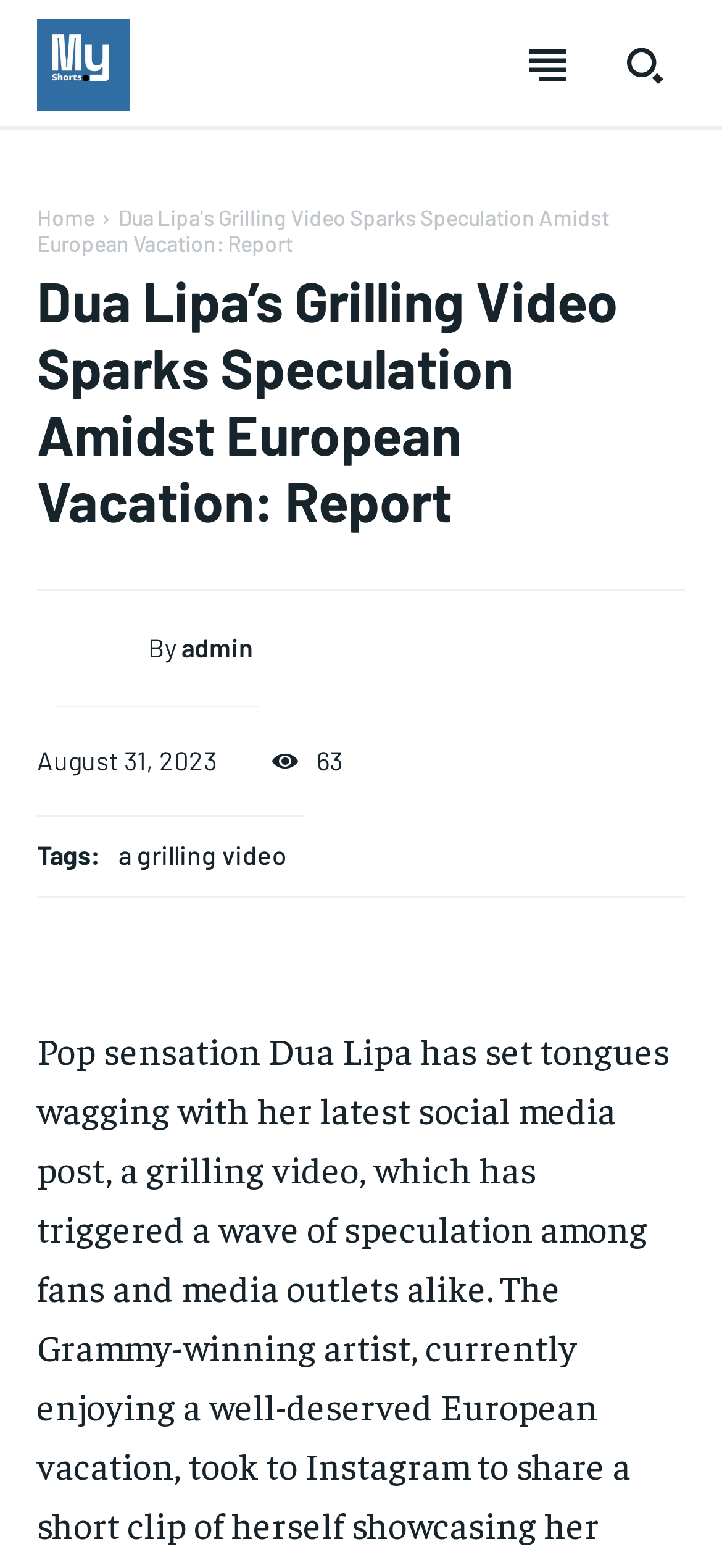Construct a thorough caption encompassing all aspects of the webpage.

This webpage appears to be a news article or blog post about Dua Lipa's latest social media post, which has sparked speculation among fans and media outlets. The page has a prominent heading "Dua Lipa's Grilling Video Sparks Speculation Amidst European Vacation: Report" at the top.

Below the heading, there is a subscription section with a "SUBSCRIBE" link and a brief description of the benefits of subscribing, including access to exclusive articles. This section is followed by a series of links to different sections of the website, including "HOME", "TECH SHORTS", "VIRAL SHORTS", "WEB SHORTS", and "GALLERY".

The main content of the page is divided into three sections, each with a heading and a brief description of a subscription tier. The first tier is labeled "FOREVER" and is free, with a brief description of the benefits. The second tier is labeled "RECOMMENDED" and costs $300 per year, with a brief description of the benefits. The third tier is labeled "1-MONTH" and costs $25 per month, with a brief description of the benefits.

Each subscription tier has a "SUBSCRIBE" button below it, allowing users to sign up for the corresponding tier. There are also several instances of the "SUBSCRIBE" link scattered throughout the page, likely to encourage users to subscribe.

The page also has a "User account" link in the top-right corner, which leads to a profile page. Overall, the page appears to be a news article or blog post with a strong focus on promoting subscriptions to the website.